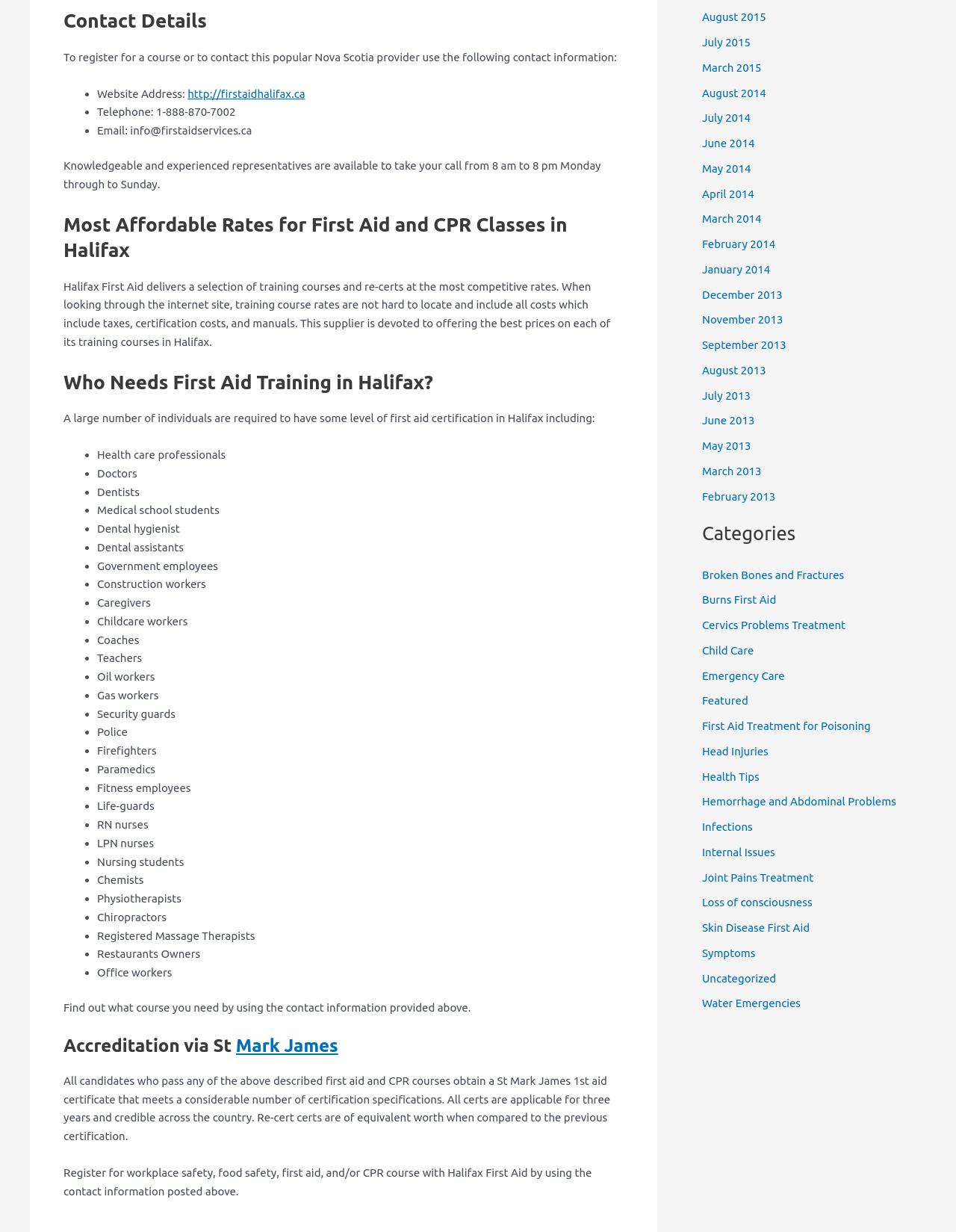Find the bounding box of the web element that fits this description: "First Aid Treatment for Poisoning".

[0.734, 0.584, 0.911, 0.594]